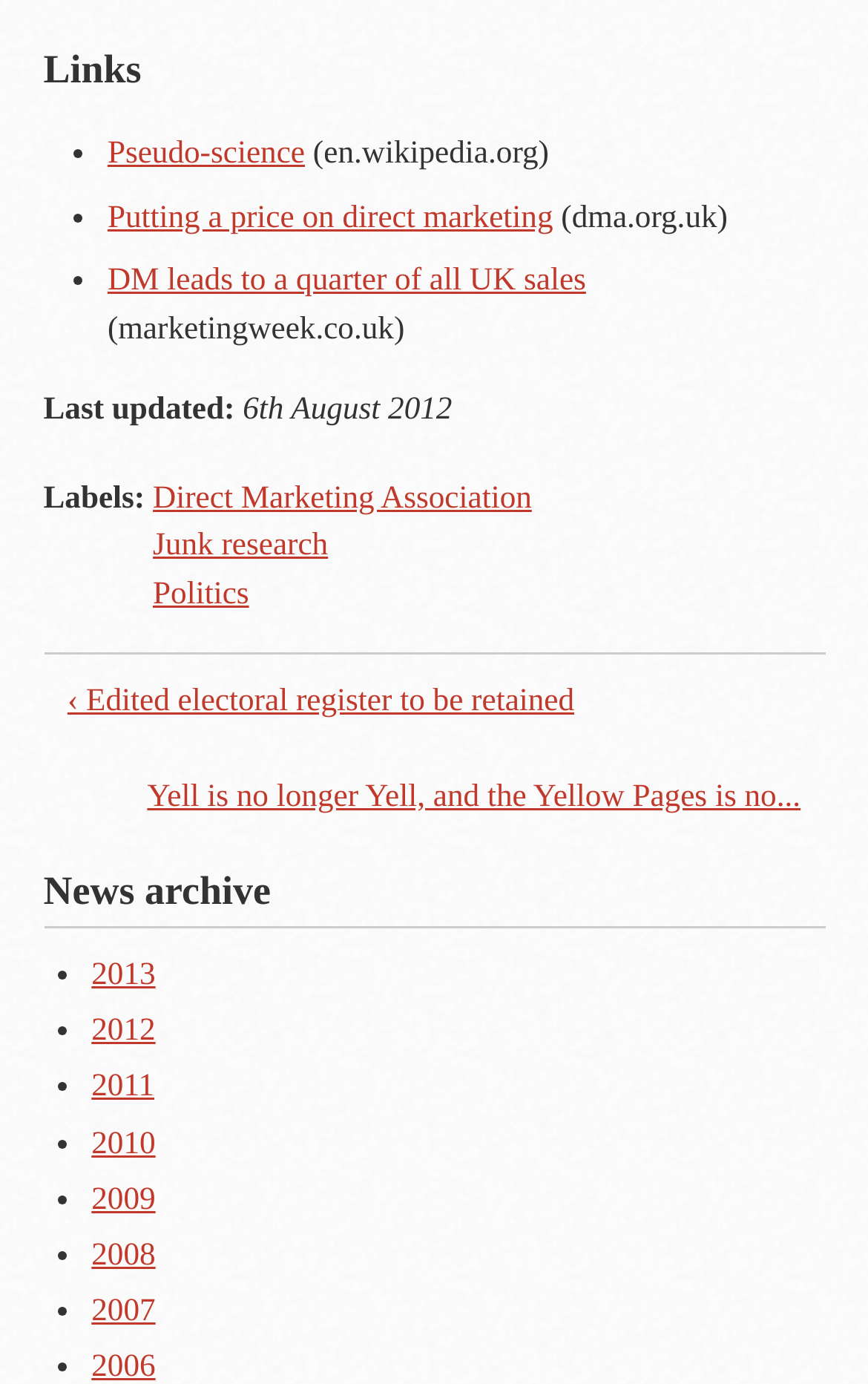Respond with a single word or short phrase to the following question: 
How many list markers are there under 'News archive'?

9